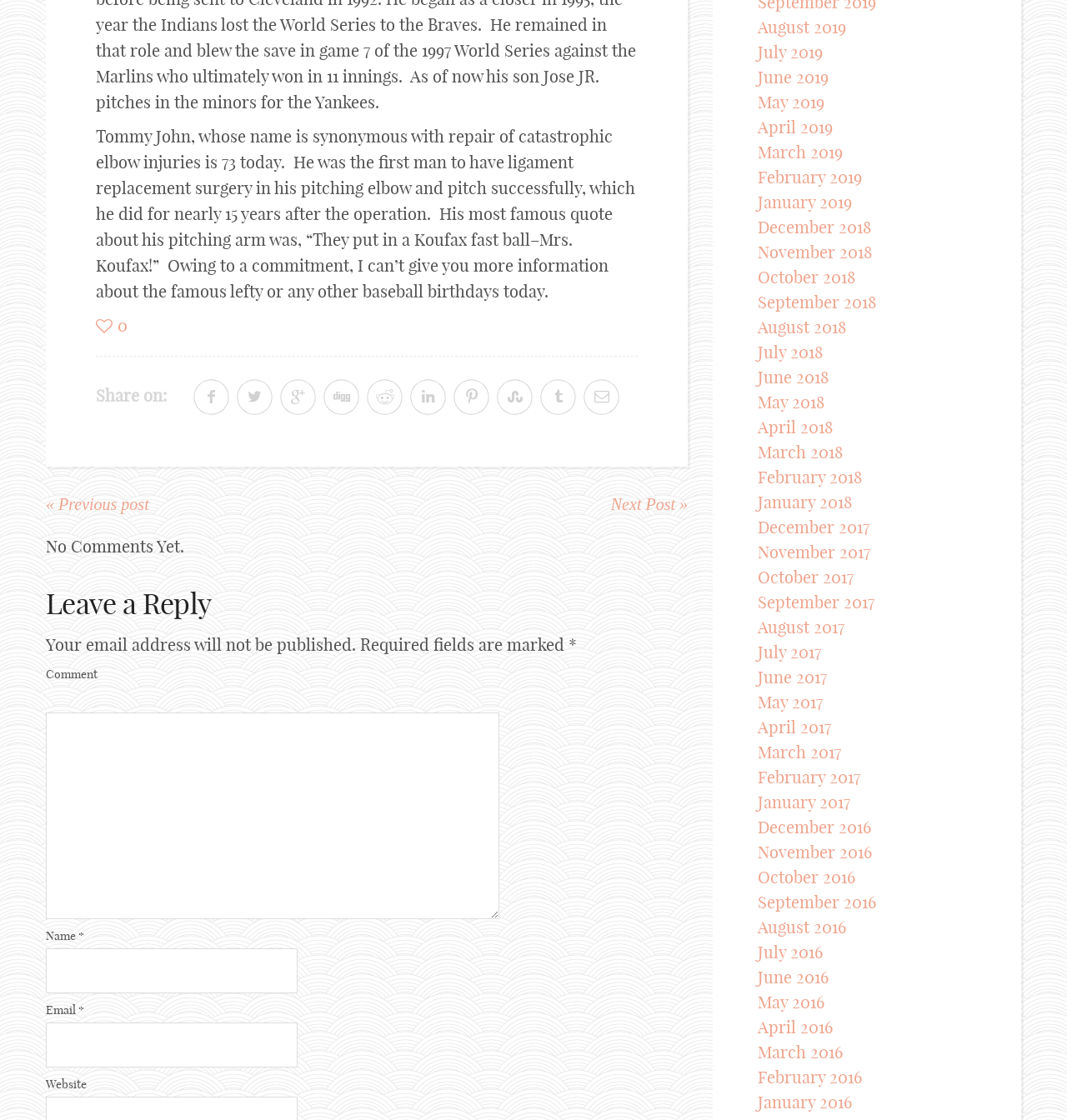Determine the bounding box coordinates of the clickable element to complete this instruction: "Click on the 'Next Post »' link". Provide the coordinates in the format of four float numbers between 0 and 1, [left, top, right, bottom].

[0.572, 0.442, 0.645, 0.458]